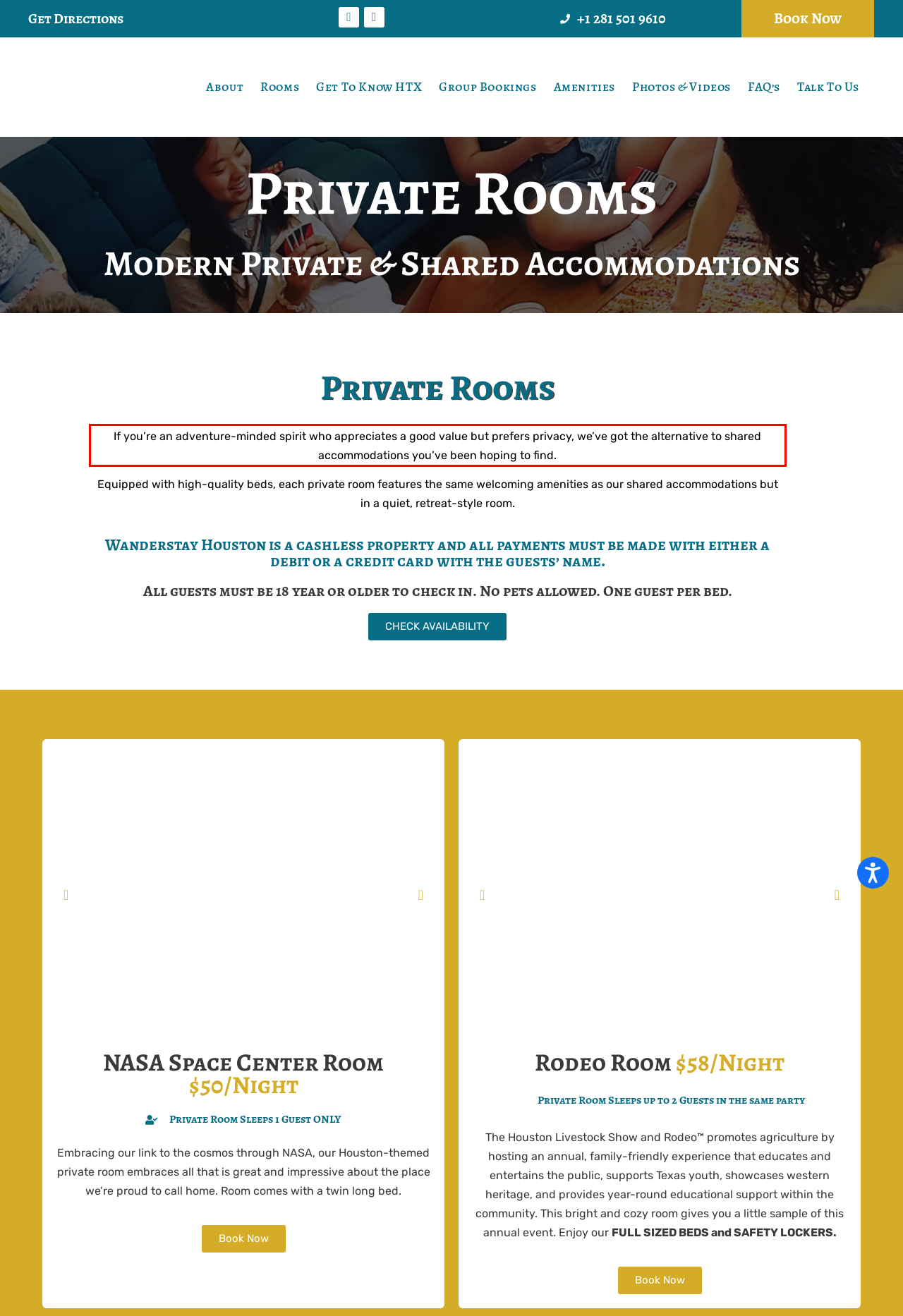Extract and provide the text found inside the red rectangle in the screenshot of the webpage.

If you’re an adventure-minded spirit who appreciates a good value but prefers privacy, we’ve got the alternative to shared accommodations you’ve been hoping to find.